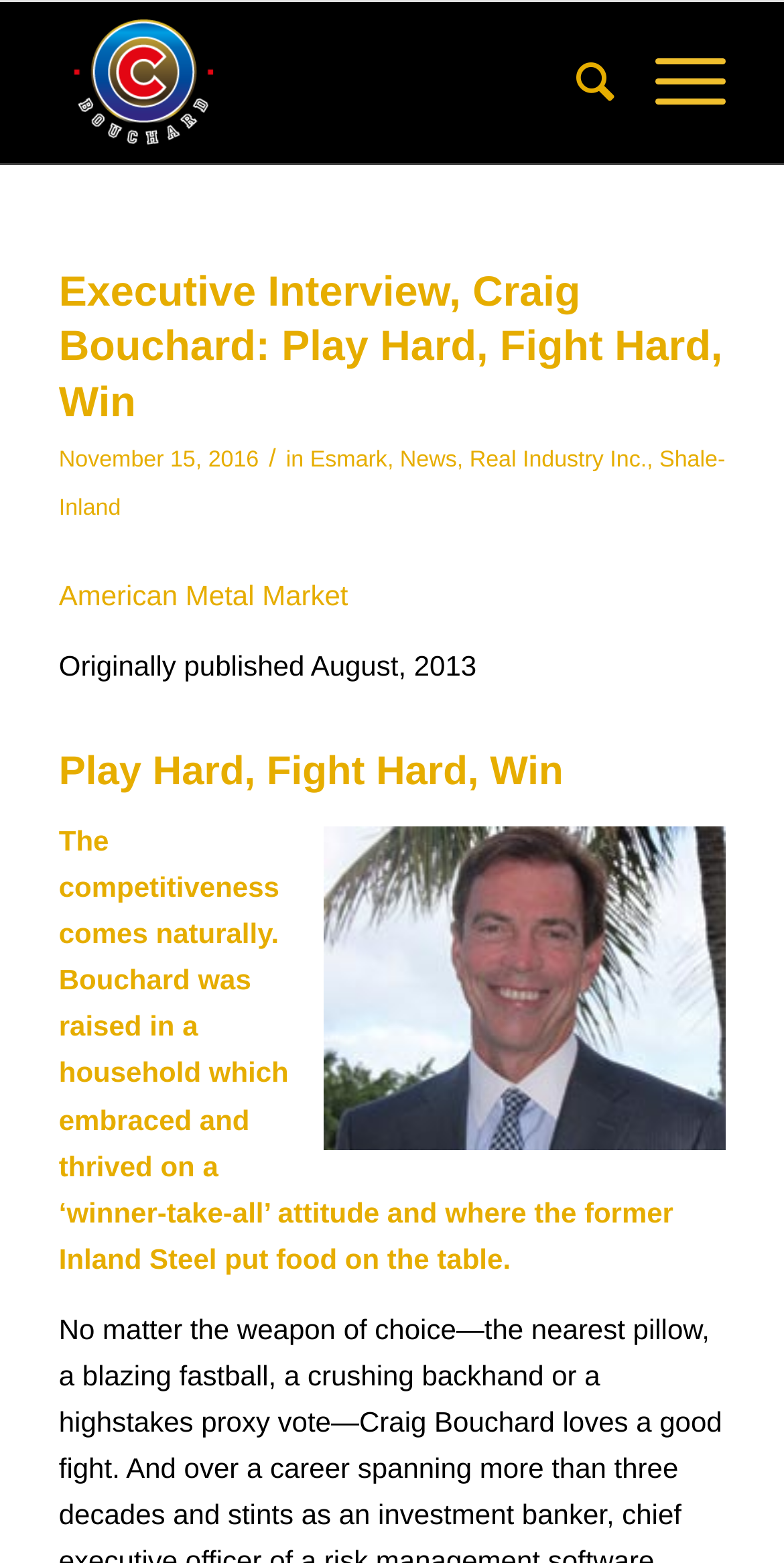What is the name of the company mentioned in the article?
Provide a well-explained and detailed answer to the question.

The company name is mentioned in the text, which is located below the heading 'Executive Interview, Craig Bouchard: Play Hard, Fight Hard, Win'. The exact company name is 'Real Industry Inc.'.